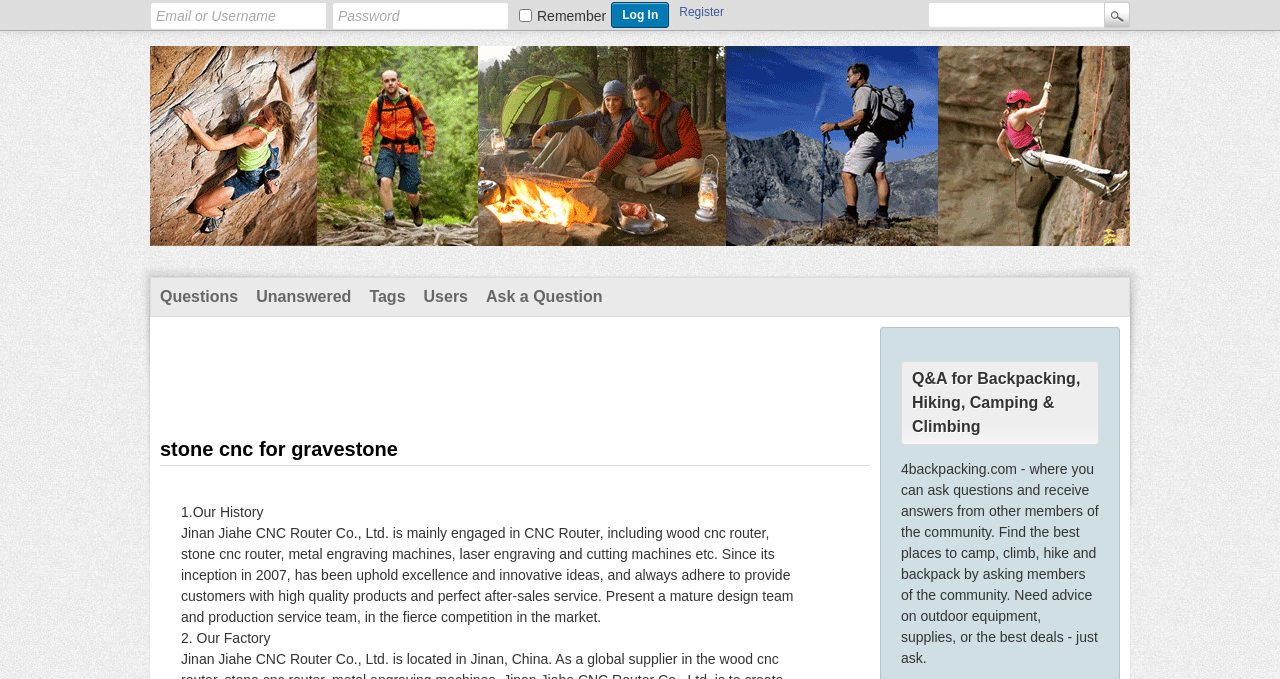Please locate the bounding box coordinates of the region I need to click to follow this instruction: "ask a question".

[0.373, 0.409, 0.478, 0.465]